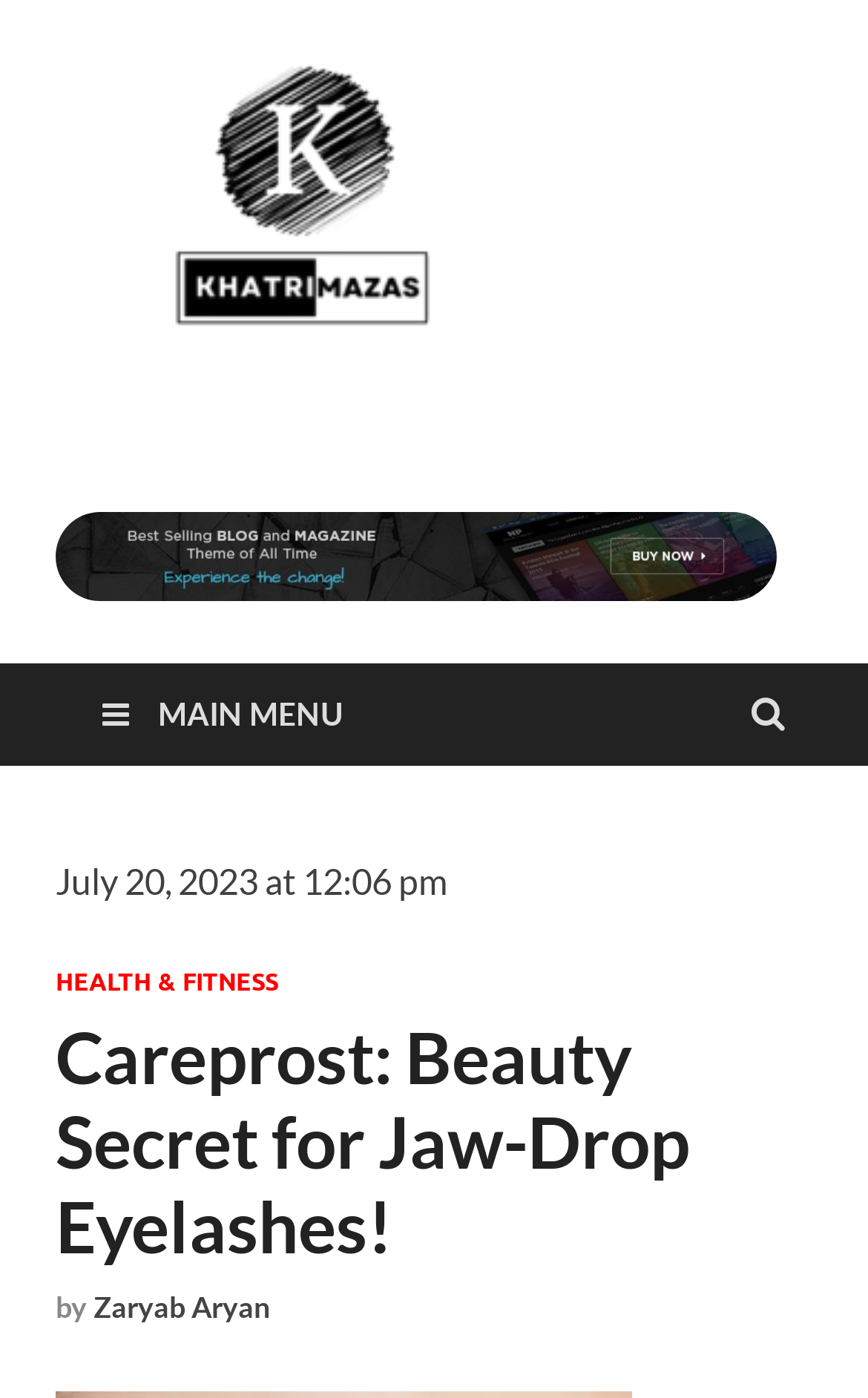Can you extract the primary headline text from the webpage?

Careprost: Beauty Secret for Jaw-Drop Eyelashes!